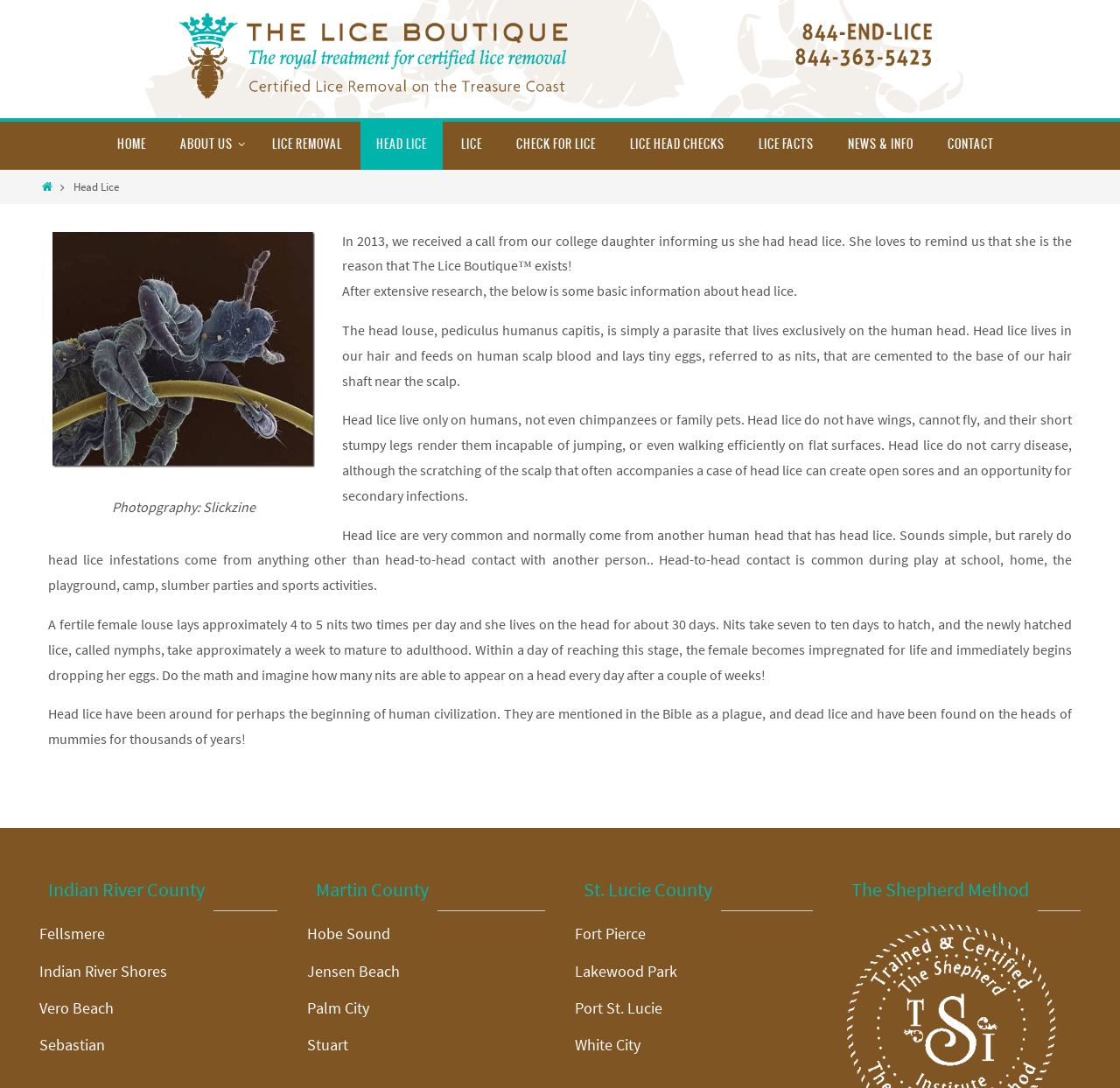Please identify the bounding box coordinates of the clickable area that will allow you to execute the instruction: "Click the LICE REMOVAL link".

[0.229, 0.112, 0.32, 0.156]